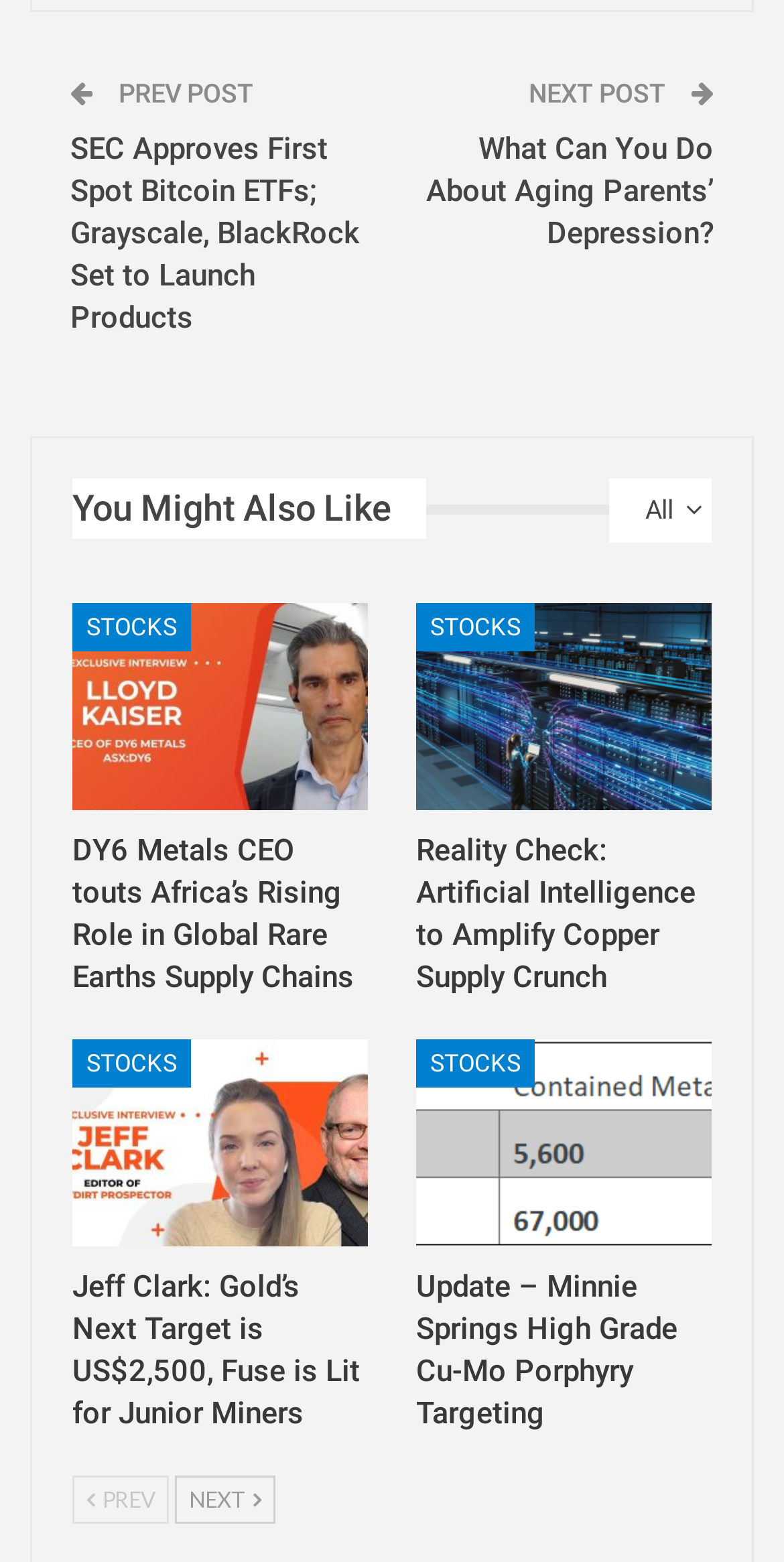Please find the bounding box coordinates of the element that you should click to achieve the following instruction: "Read the article about aging parents' depression". The coordinates should be presented as four float numbers between 0 and 1: [left, top, right, bottom].

[0.544, 0.084, 0.91, 0.161]